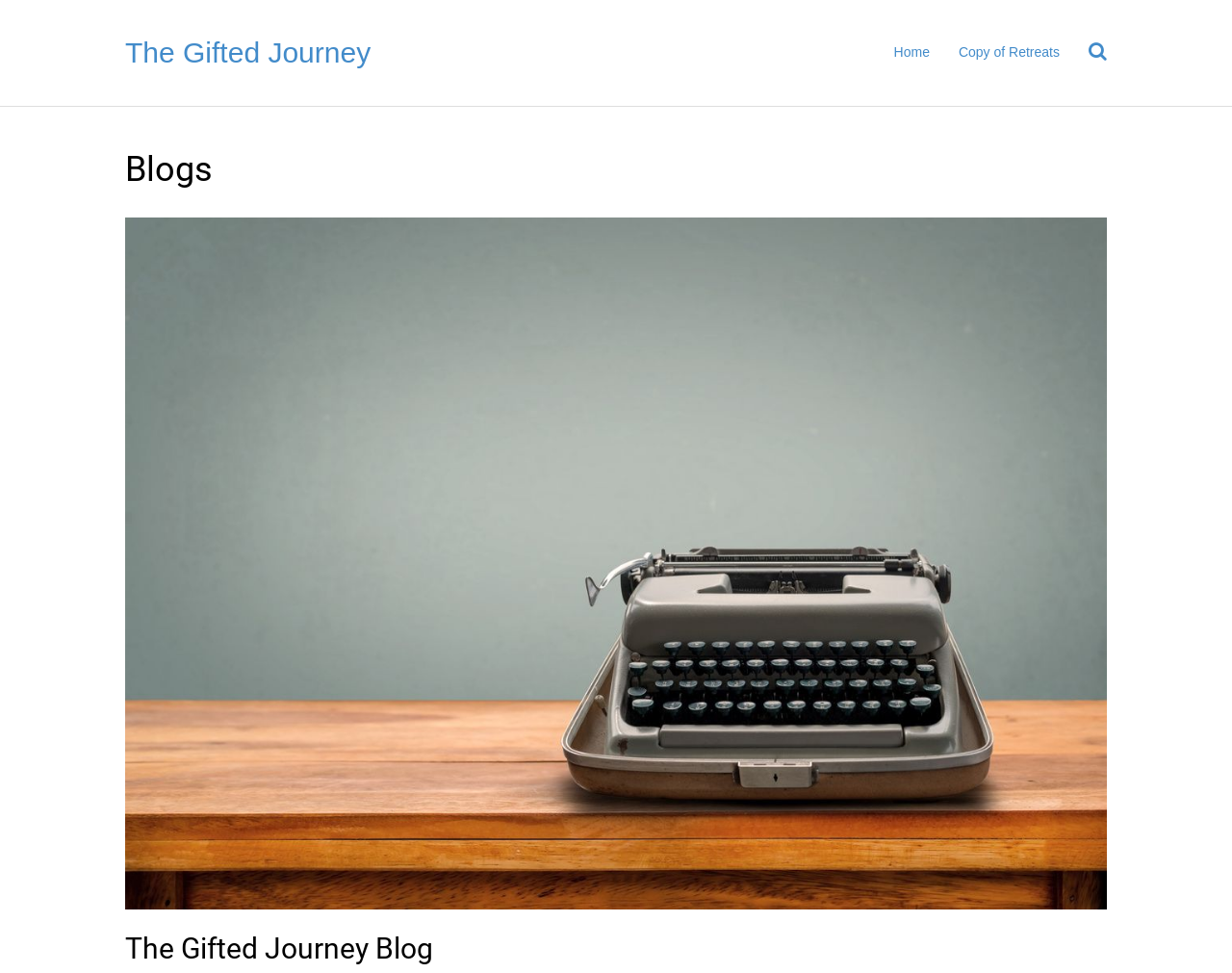Please look at the image and answer the question with a detailed explanation: What is the purpose of the icon with code ''?

I inferred the answer by analyzing the navigation element 'Header Menu' which contains the icon with code ''. The icon is likely a menu icon, allowing users to access the menu options.